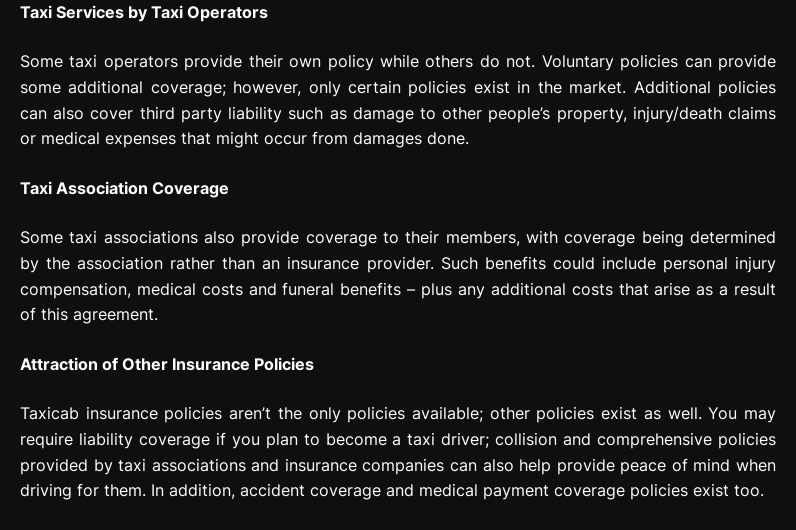Provide a comprehensive description of the image.

The image depicts the "ERP implementation framework," a visual representation illustrating key elements and considerations in the process of deploying an Enterprise Resource Planning (ERP) system effectively. Accompanying the image, the text outlines various insurance policies pertinent to taxi services. It explains how some taxi operators offer distinct policies while others do not, highlighting the importance of liability coverage. Additionally, it details the coverage options provided by taxi associations, such as personal injury compensation and medical costs. The content emphasizes that taxi insurance is not limited to just one type of policy, as there are multiple options available to ensure adequate protection for taxi drivers and operators.